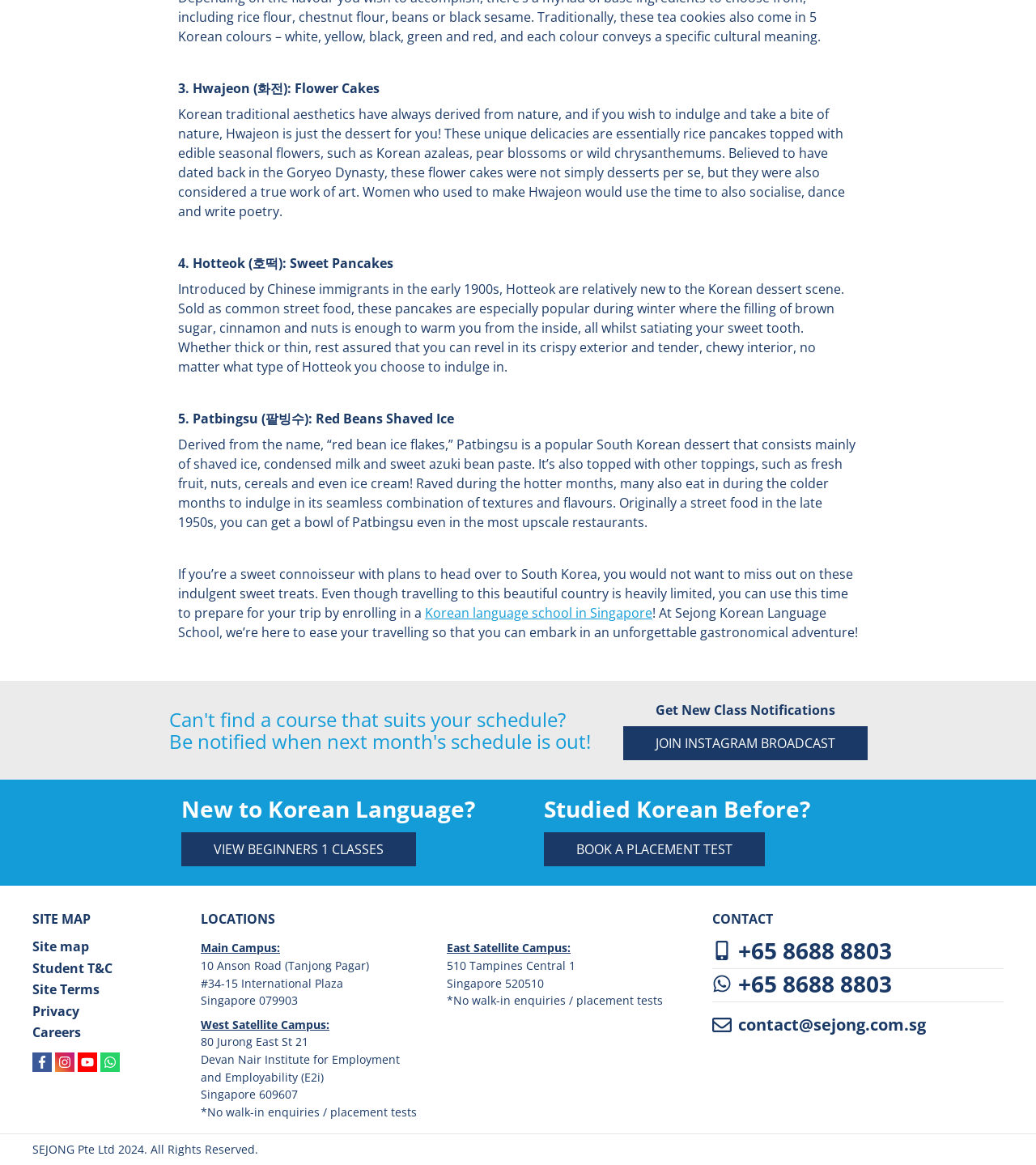Please mark the bounding box coordinates of the area that should be clicked to carry out the instruction: "Contact Sejong via phone".

[0.688, 0.806, 0.969, 0.826]